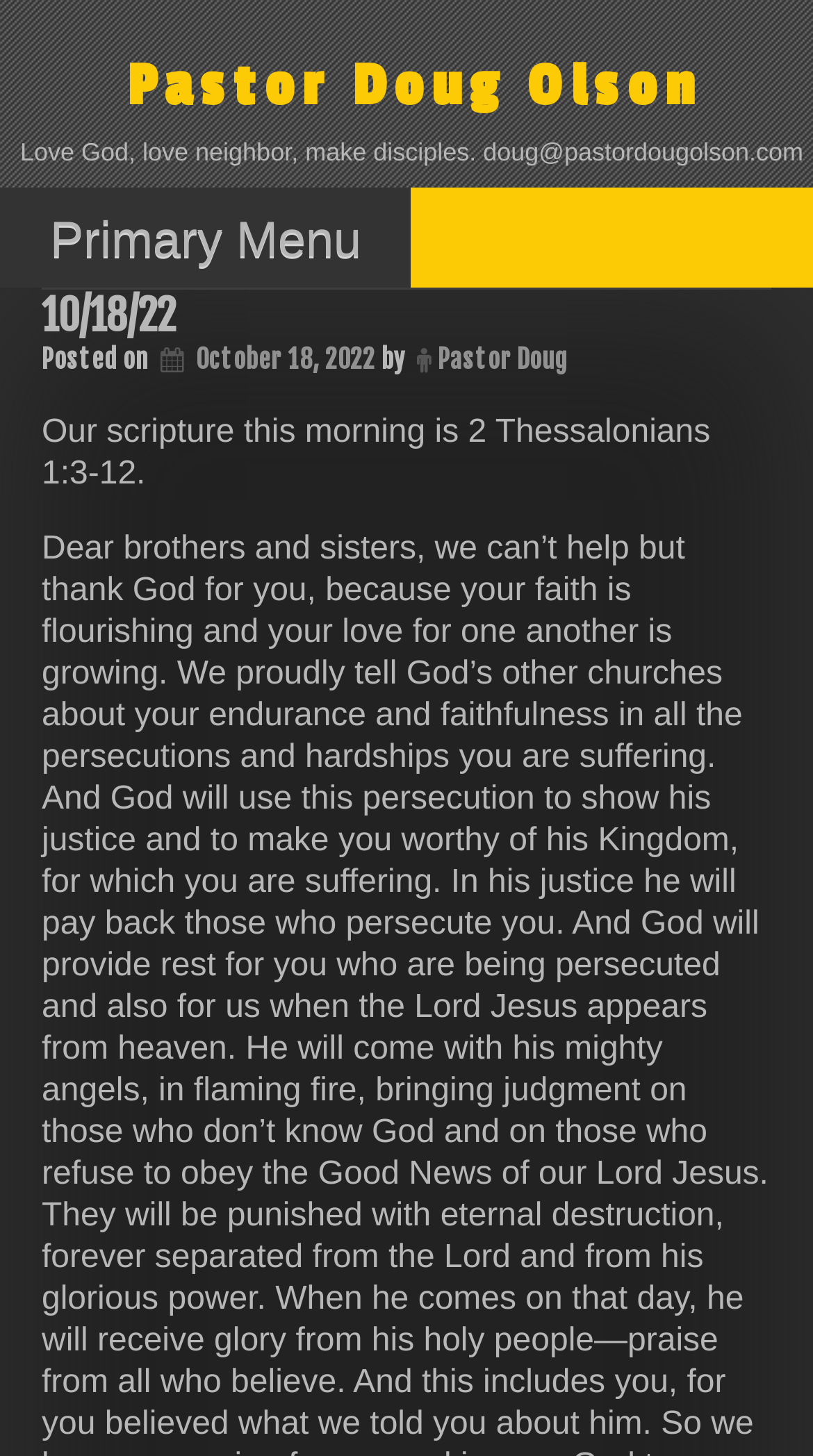Provide the bounding box coordinates of the HTML element described by the text: "Primary Menu".

[0.0, 0.129, 0.506, 0.197]